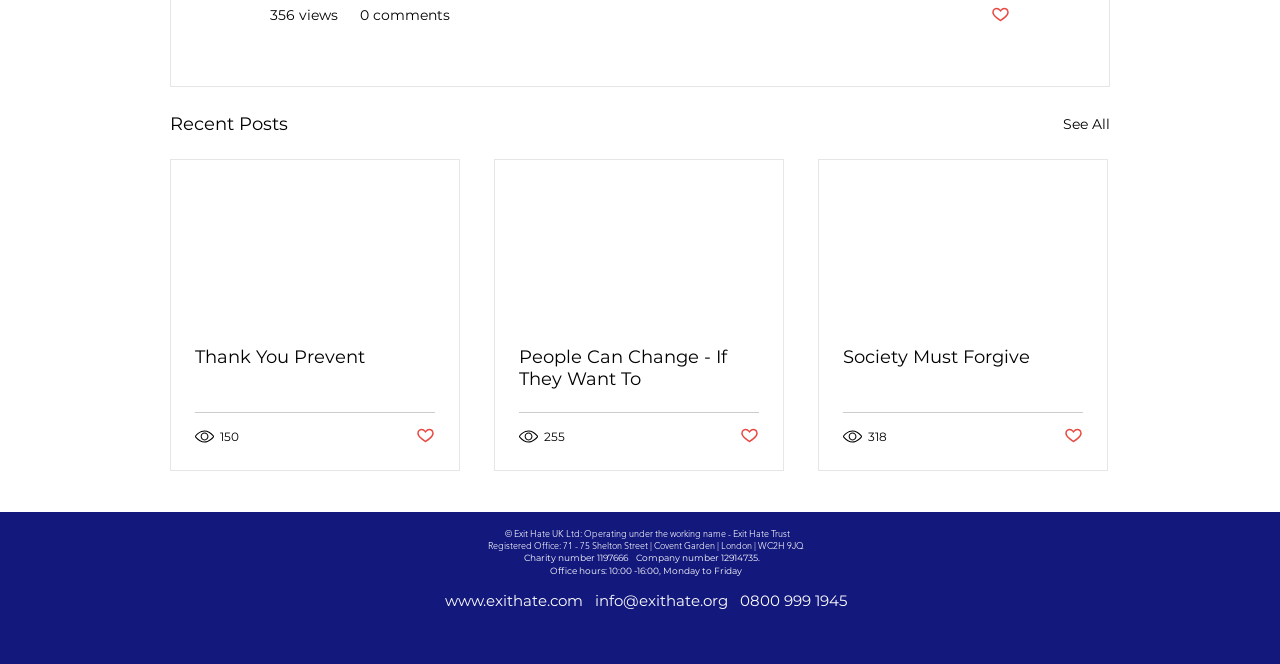Mark the bounding box of the element that matches the following description: "Bills & legislation".

None